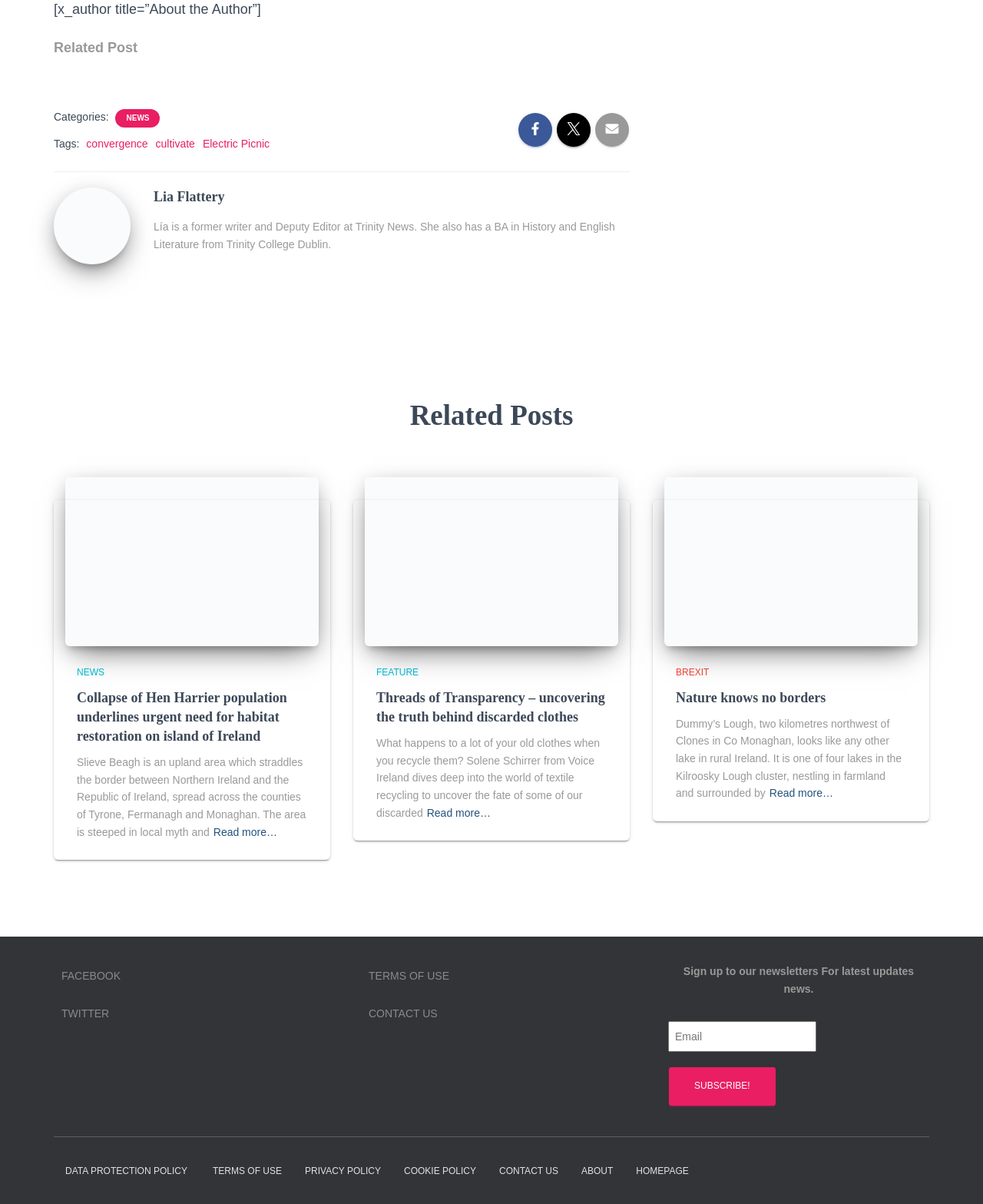How many social media links are available at the bottom of the webpage?
Based on the visual content, answer with a single word or a brief phrase.

2